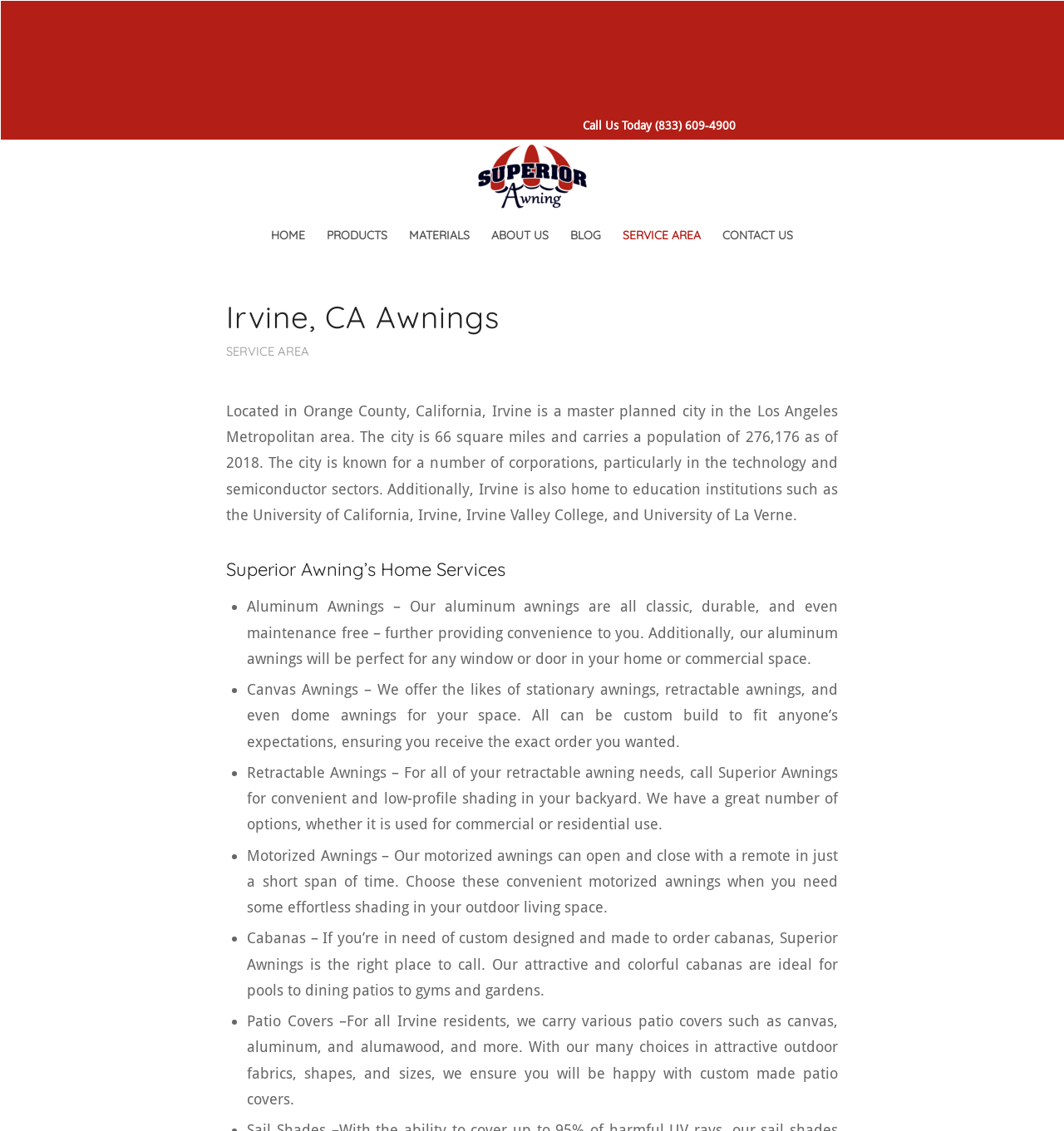Predict the bounding box of the UI element that fits this description: "Call Us Today (833) 609-4900".

[0.548, 0.105, 0.691, 0.117]